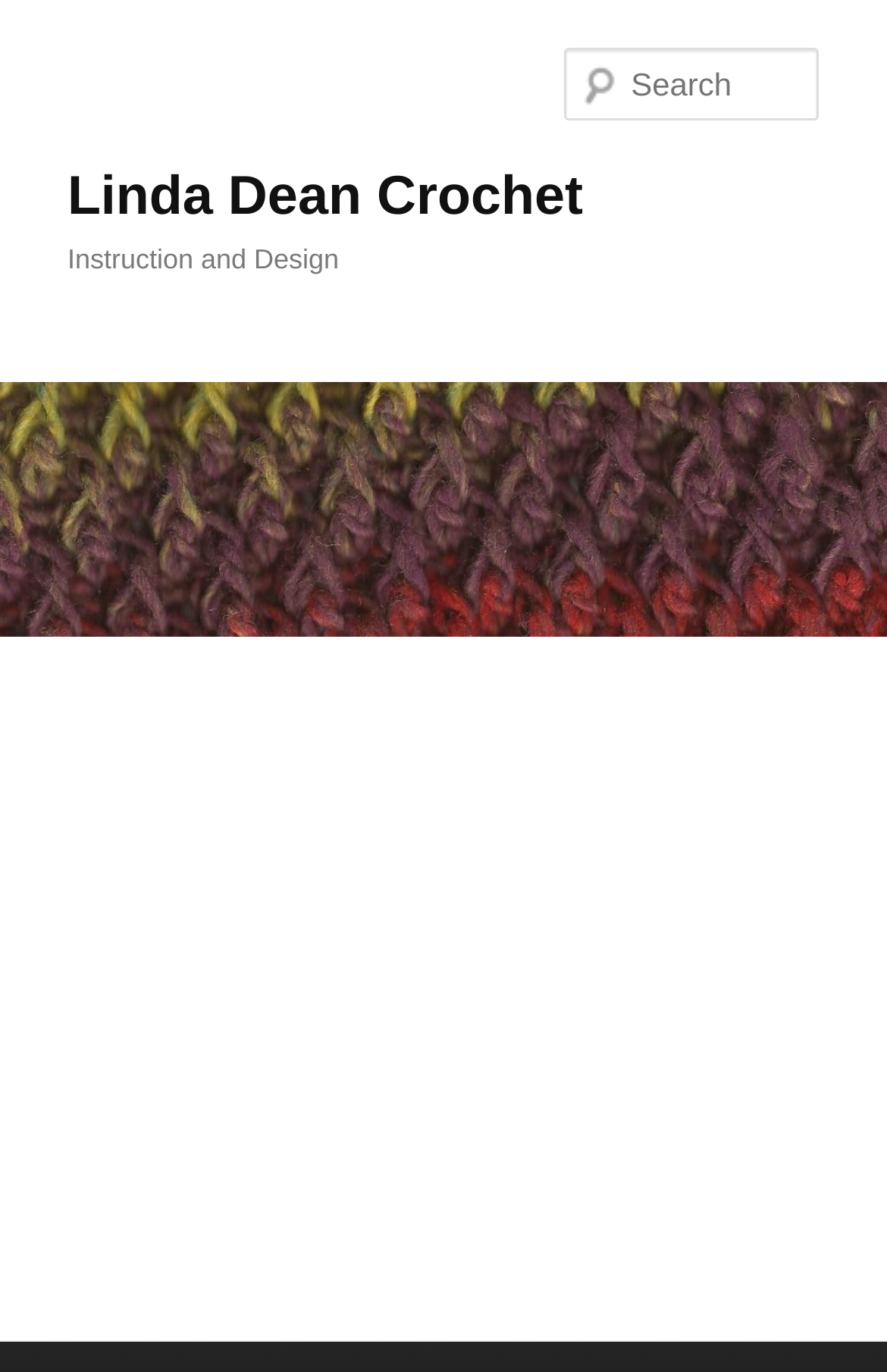Please locate the UI element described by "aria-label="Advertisement" name="aswift_1" title="Advertisement"" and provide its bounding box coordinates.

[0.0, 0.481, 1.0, 0.962]